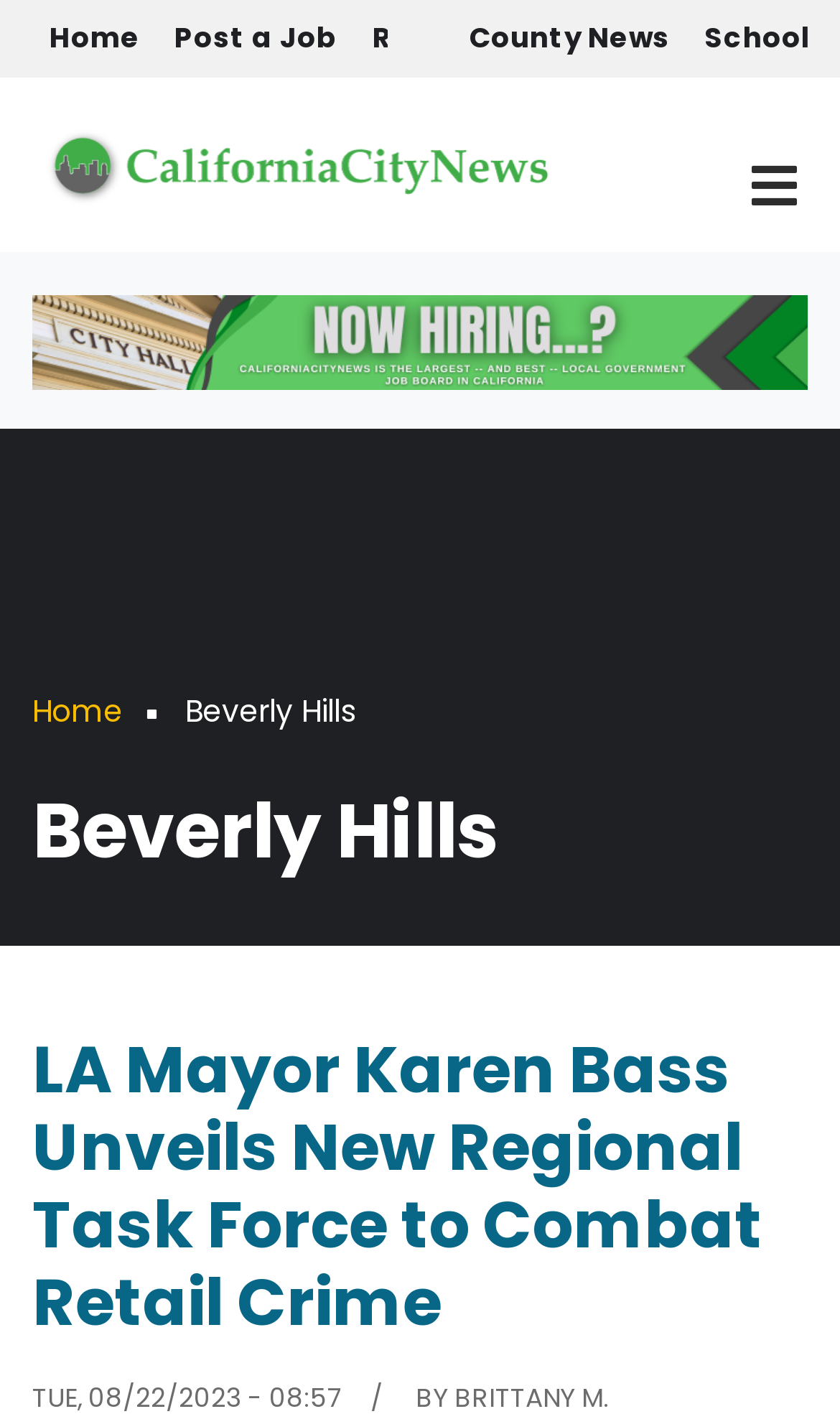Please provide the bounding box coordinates for the element that needs to be clicked to perform the following instruction: "Check County News". The coordinates should be given as four float numbers between 0 and 1, i.e., [left, top, right, bottom].

[0.549, 0.0, 0.808, 0.054]